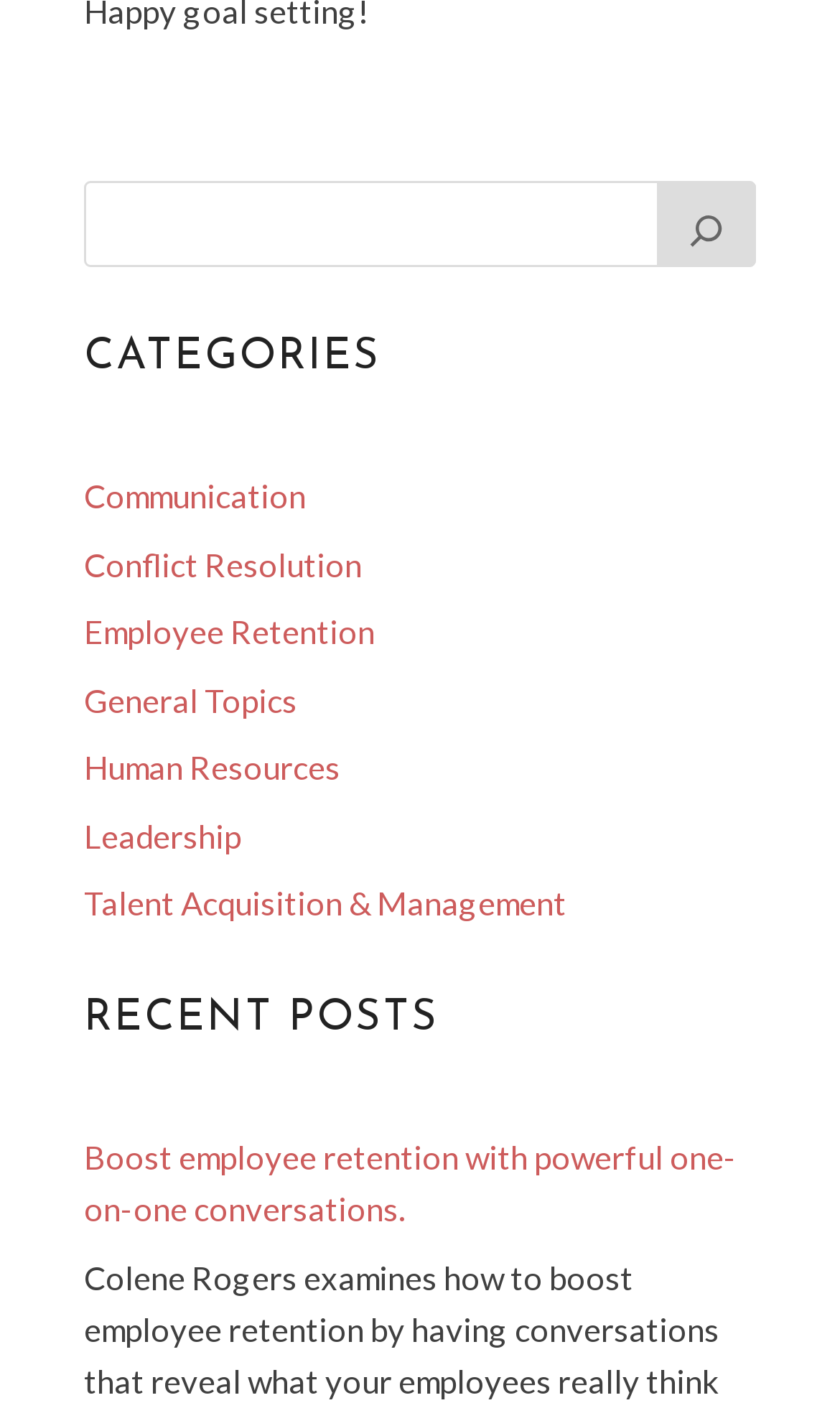Provide the bounding box coordinates of the section that needs to be clicked to accomplish the following instruction: "read the recent post about employee retention."

[0.1, 0.808, 0.877, 0.872]